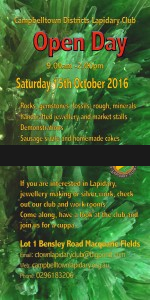Where is the event location?
Refer to the screenshot and respond with a concise word or phrase.

Lot 1 Bensley Road, Macarthur Fields